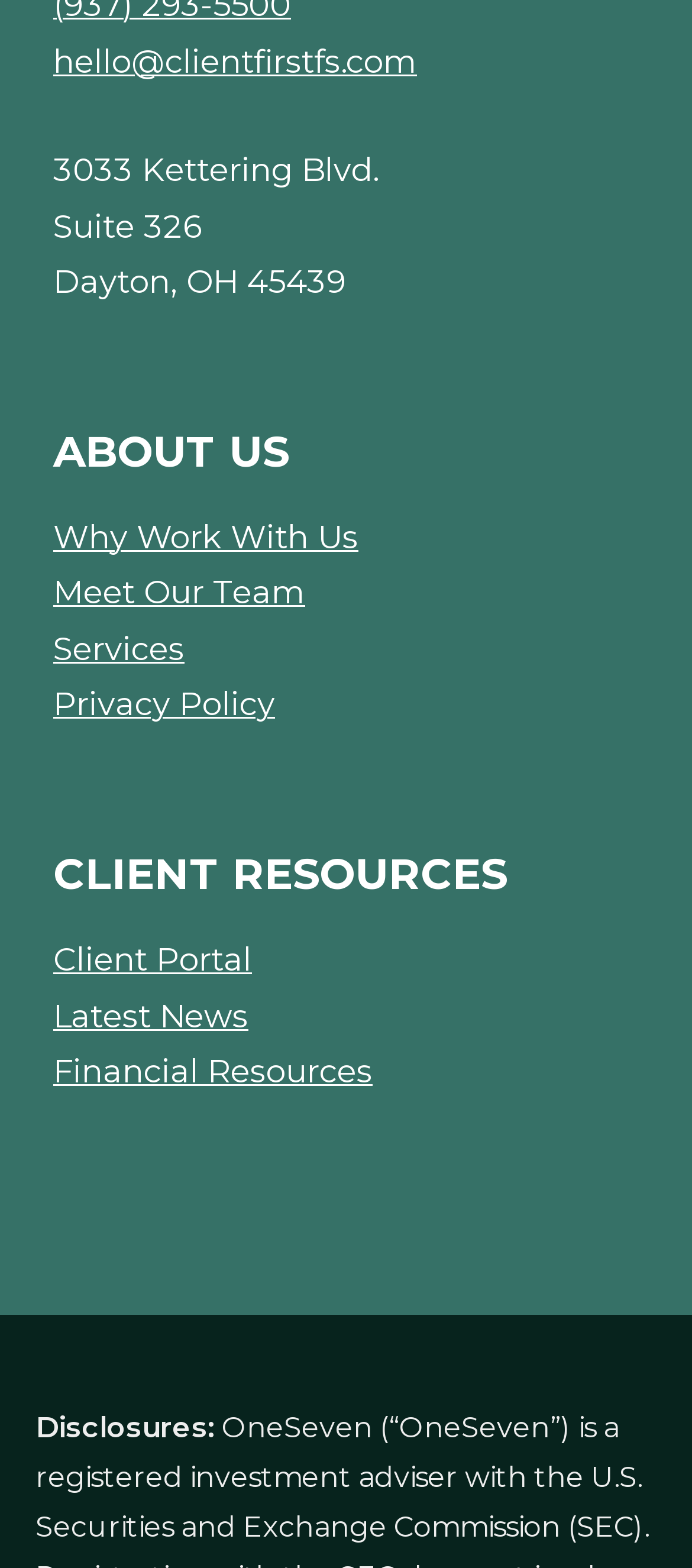Give the bounding box coordinates for the element described as: "Why Work With Us".

[0.077, 0.33, 0.518, 0.355]